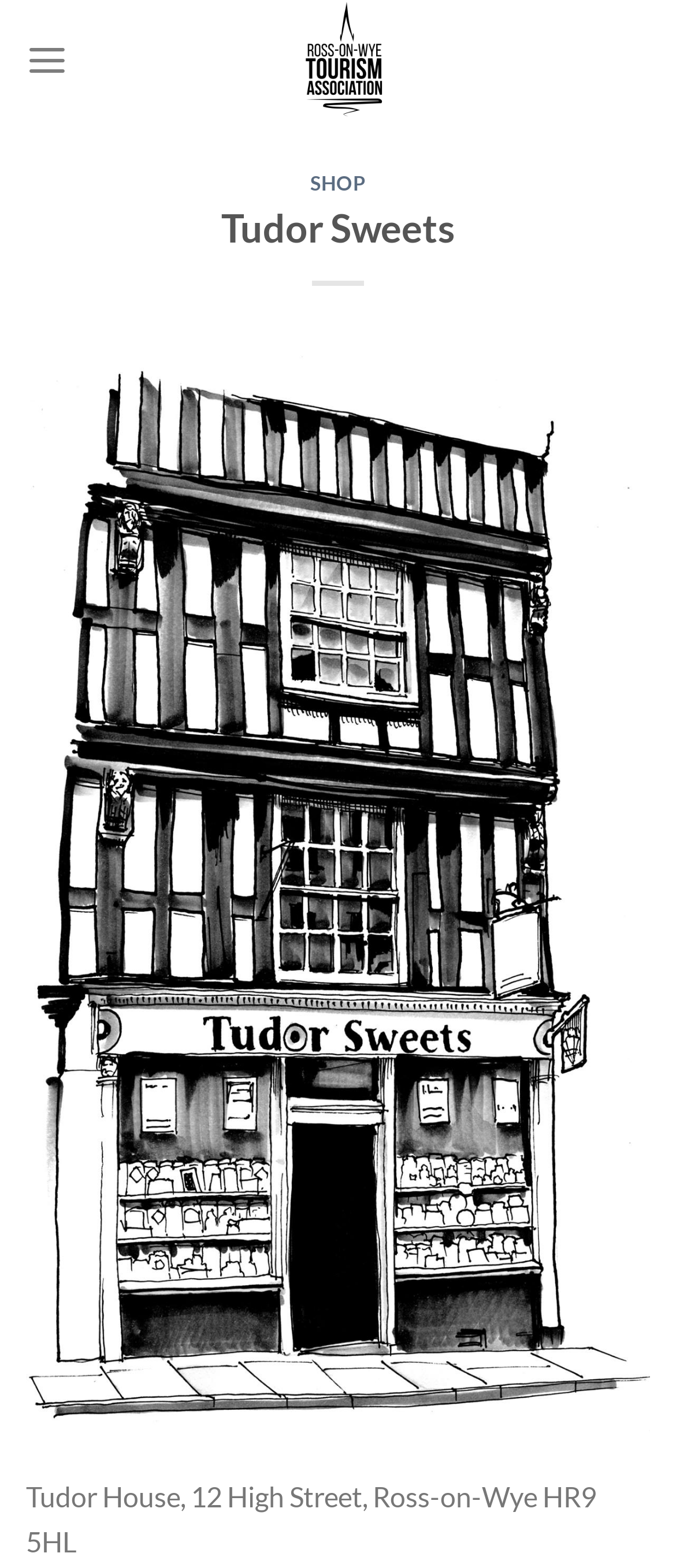Give a succinct answer to this question in a single word or phrase: 
What type of image is located at the top of the page?

Visit Ross On Wye logo